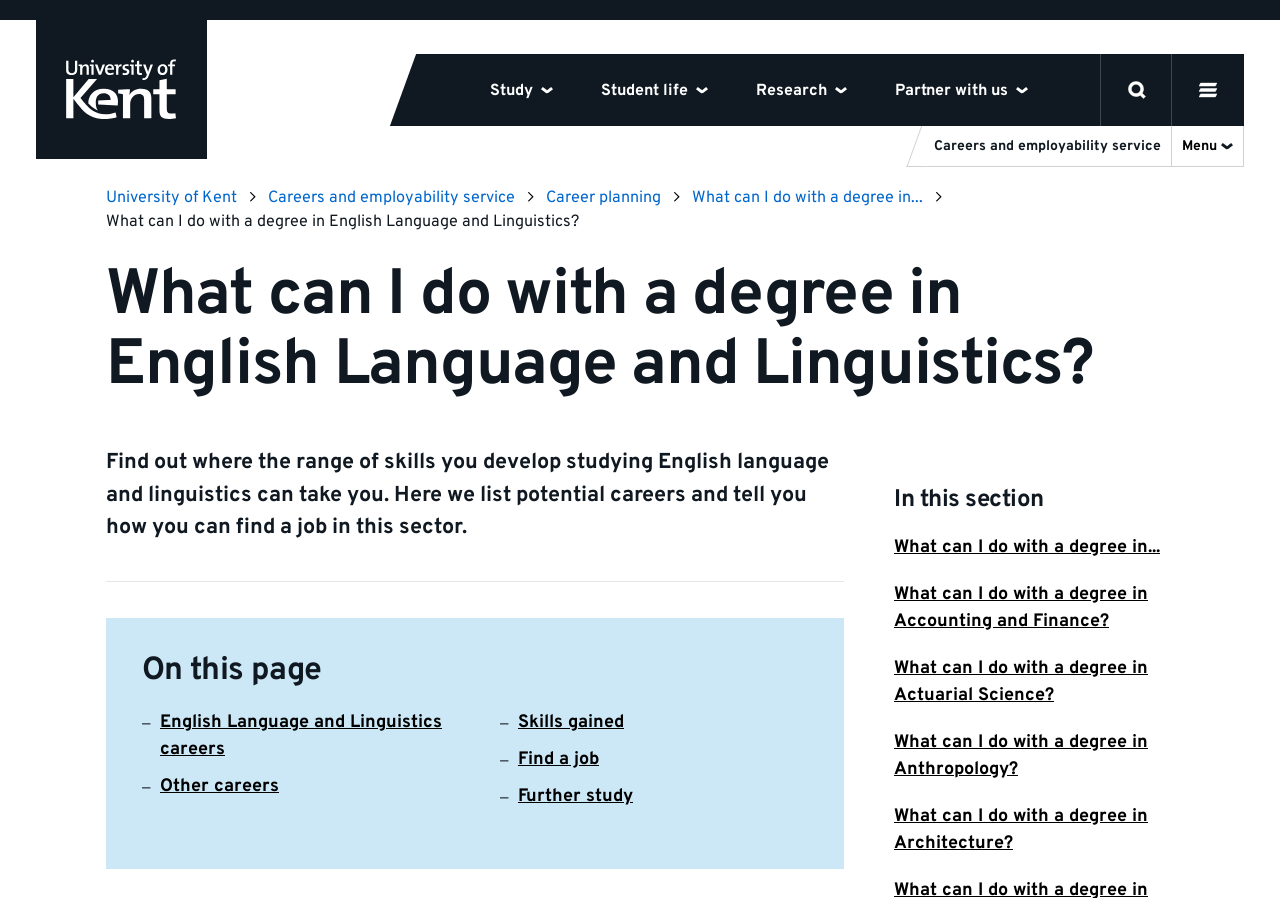Determine the main headline from the webpage and extract its text.

What can I do with a degree in English Language and Linguistics?